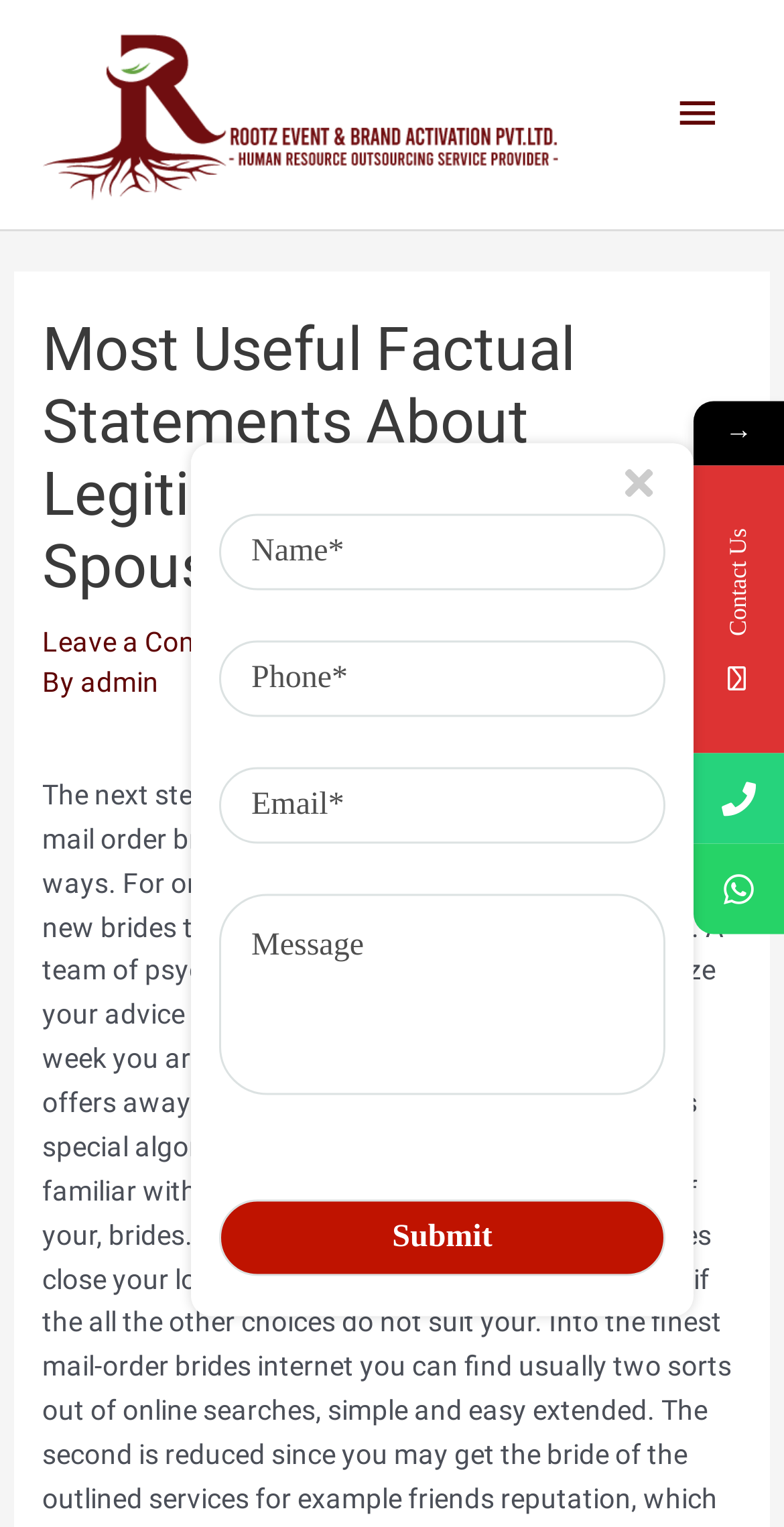Show the bounding box coordinates for the HTML element described as: "datingstreet.net dating sites free".

[0.372, 0.409, 0.89, 0.43]